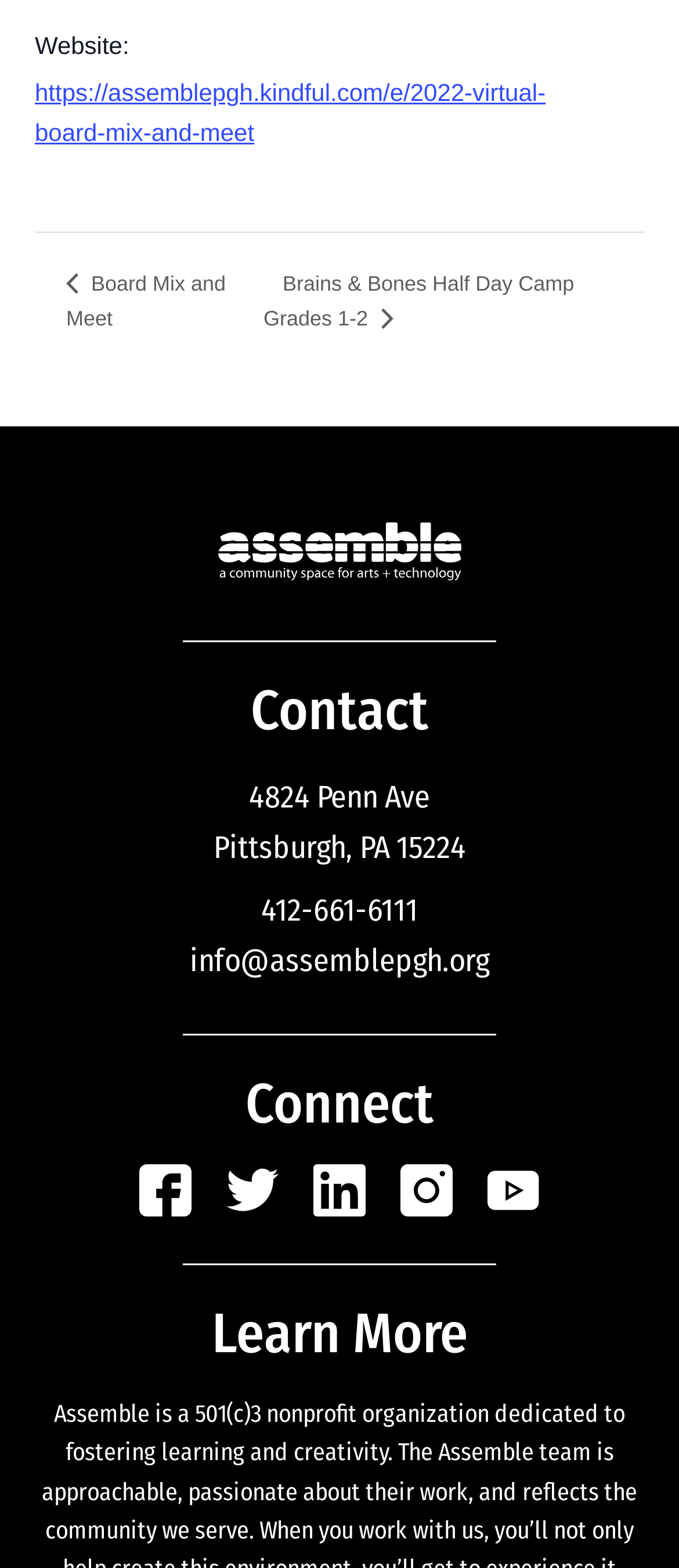Identify the bounding box coordinates of the region that needs to be clicked to carry out this instruction: "Go to imprint". Provide these coordinates as four float numbers ranging from 0 to 1, i.e., [left, top, right, bottom].

None